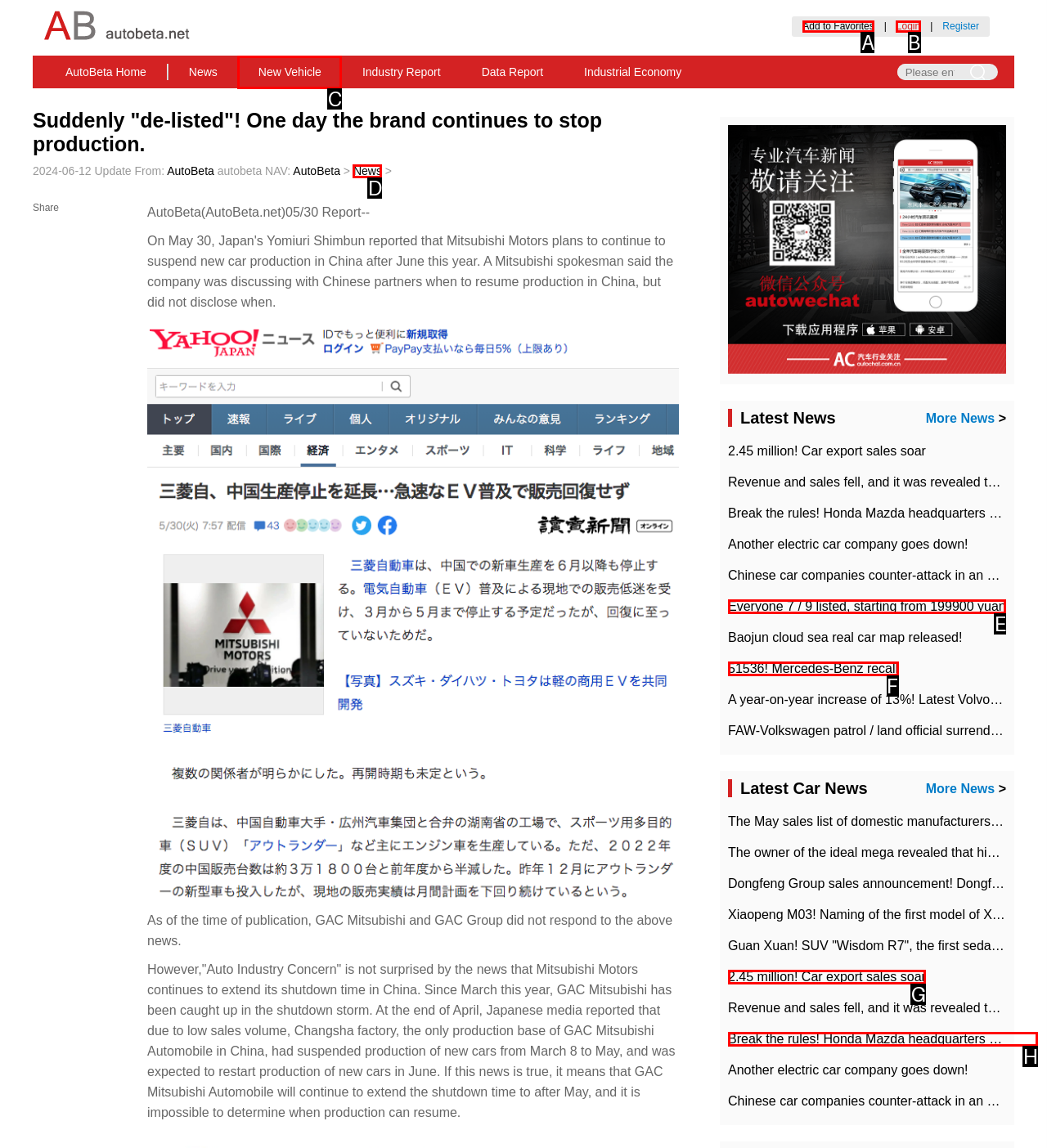Identify the HTML element to select in order to accomplish the following task: Login to the website
Reply with the letter of the chosen option from the given choices directly.

B